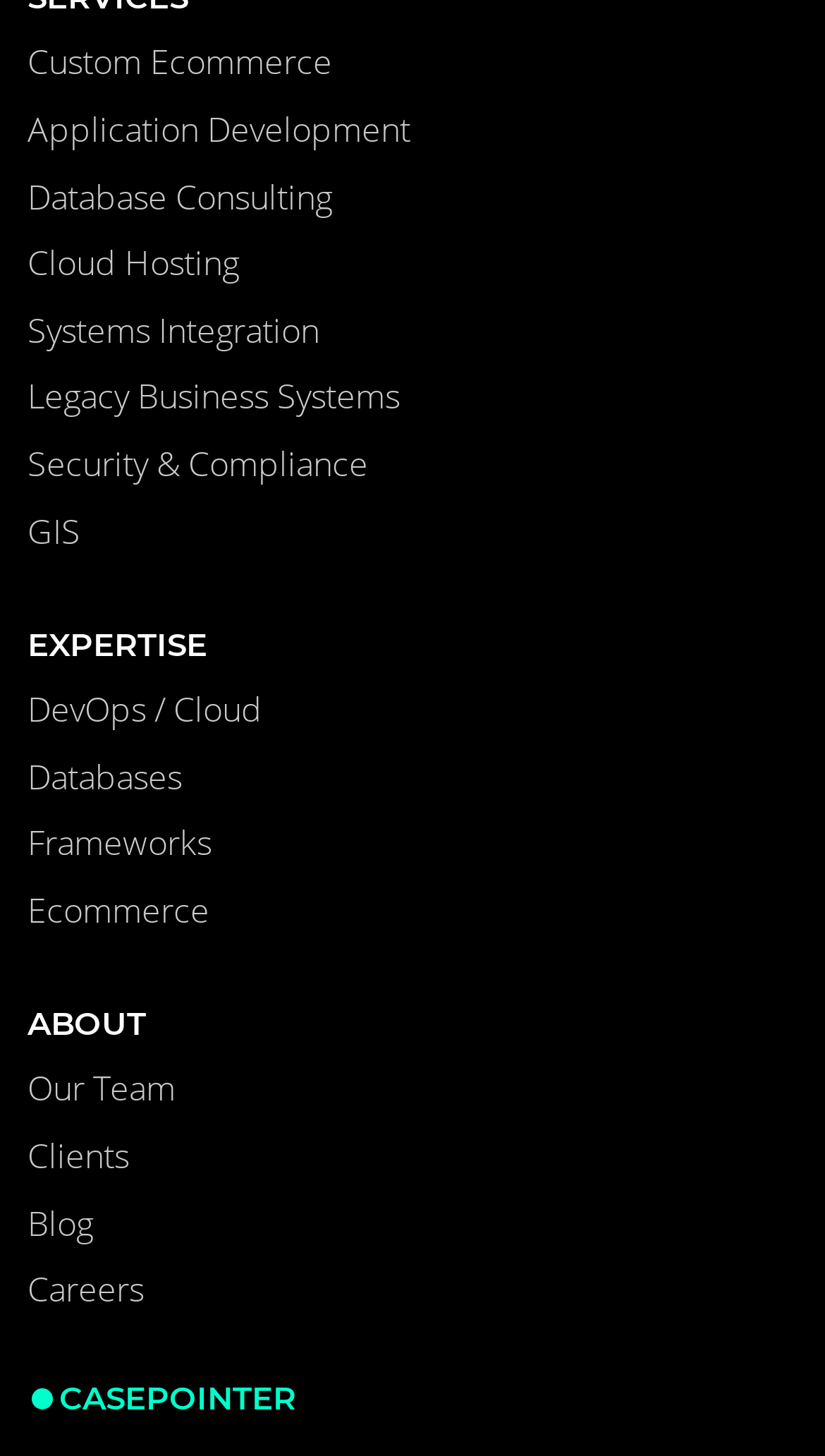Determine the bounding box coordinates of the element that should be clicked to execute the following command: "Visit the blog page".

[0.033, 0.824, 0.113, 0.856]